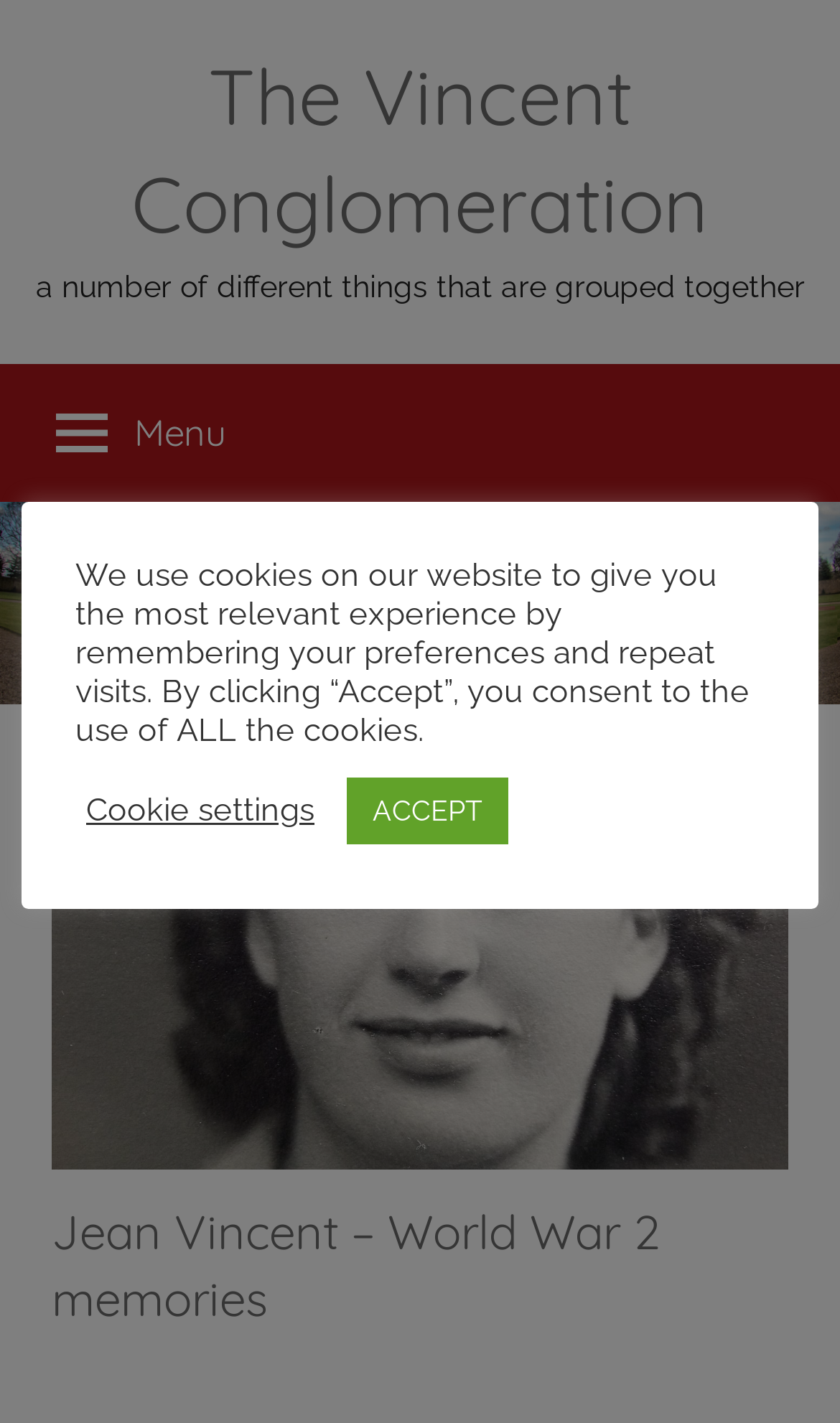Determine the bounding box for the UI element described here: "Public Art".

None